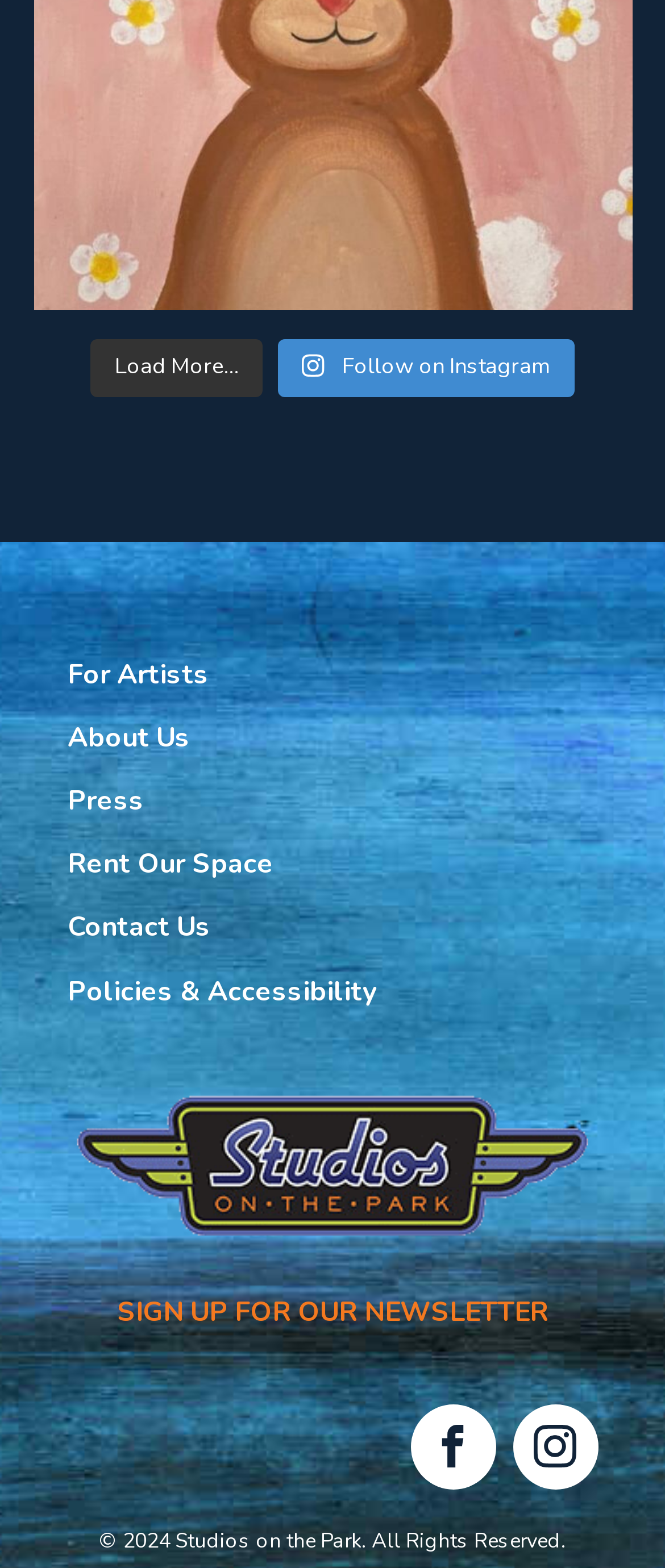Determine the bounding box coordinates of the area to click in order to meet this instruction: "Follow on Instagram".

[0.419, 0.216, 0.863, 0.253]